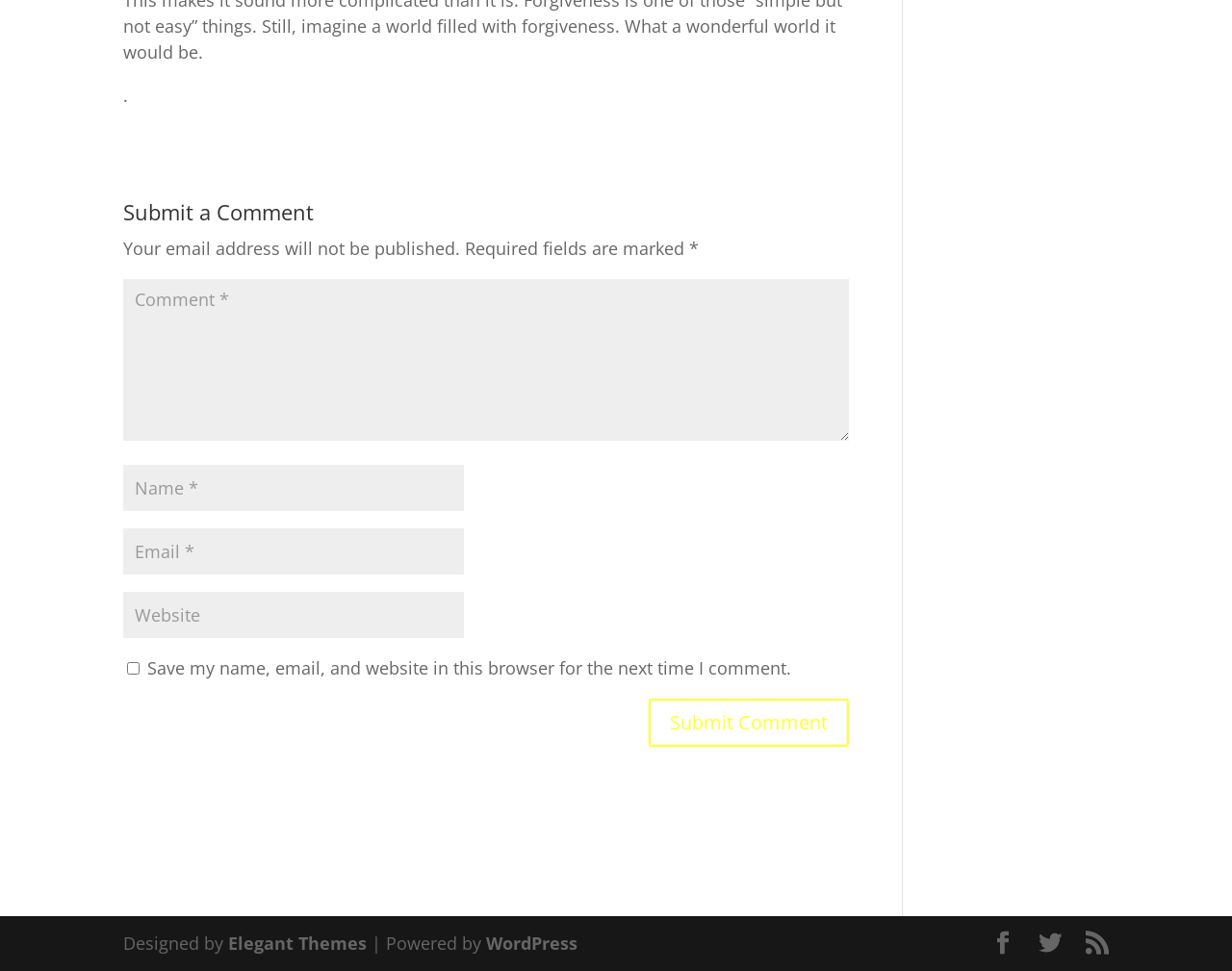What is the purpose of the checkbox?
Look at the image and answer the question using a single word or phrase.

Save comment info